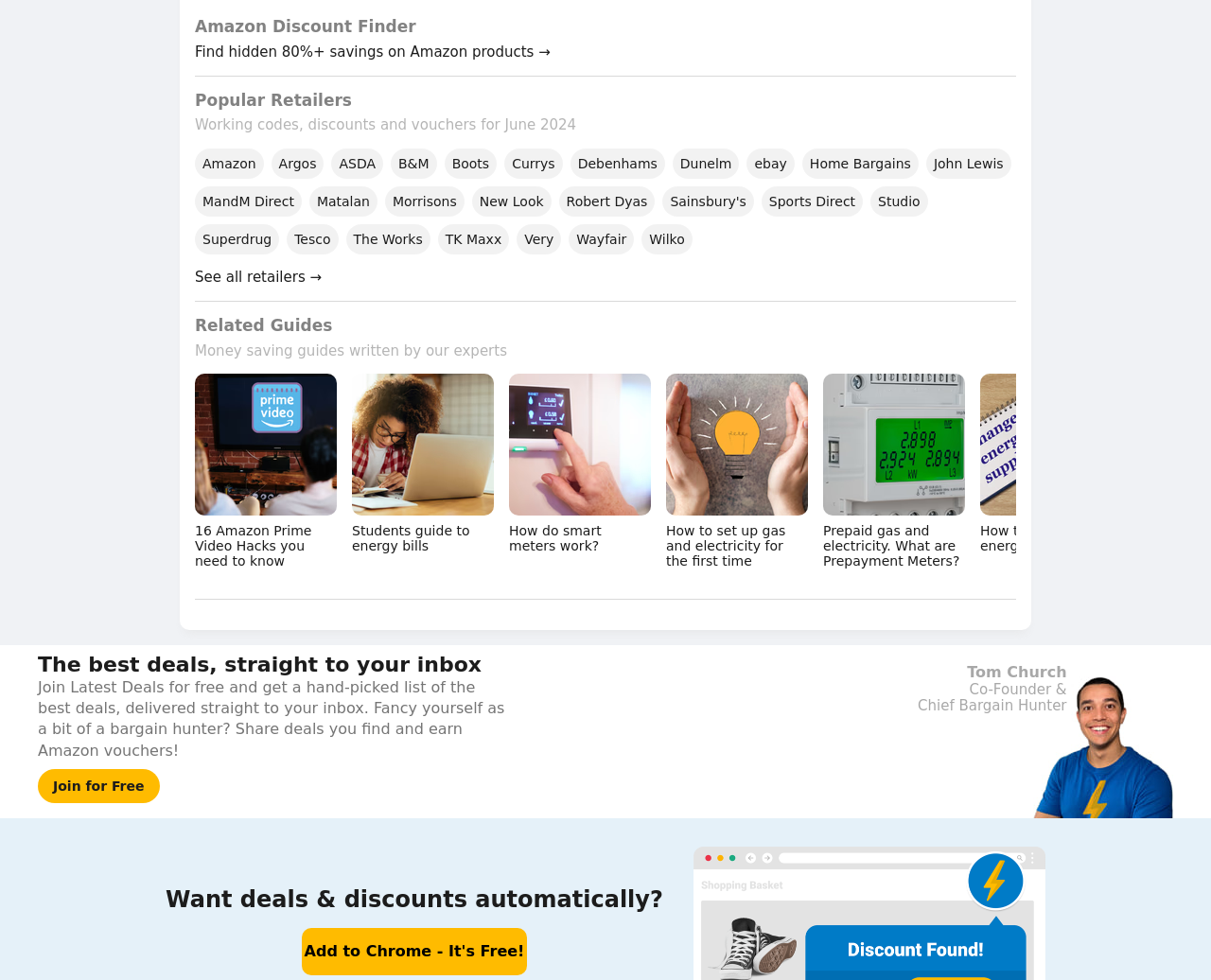Please find the bounding box coordinates in the format (top-left x, top-left y, bottom-right x, bottom-right y) for the given element description. Ensure the coordinates are floating point numbers between 0 and 1. Description: Robert Dyas

[0.461, 0.19, 0.541, 0.221]